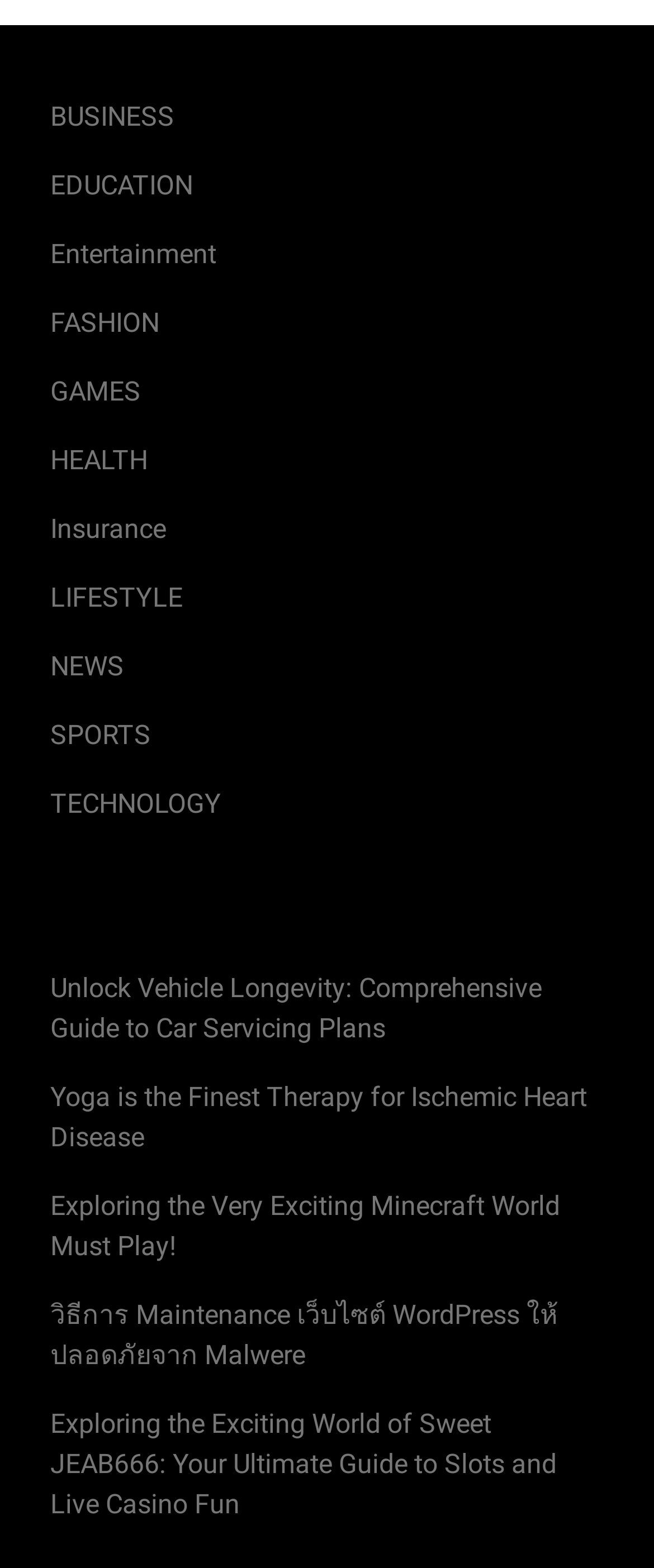Kindly determine the bounding box coordinates of the area that needs to be clicked to fulfill this instruction: "Read the article about Grave Creek Honey".

None